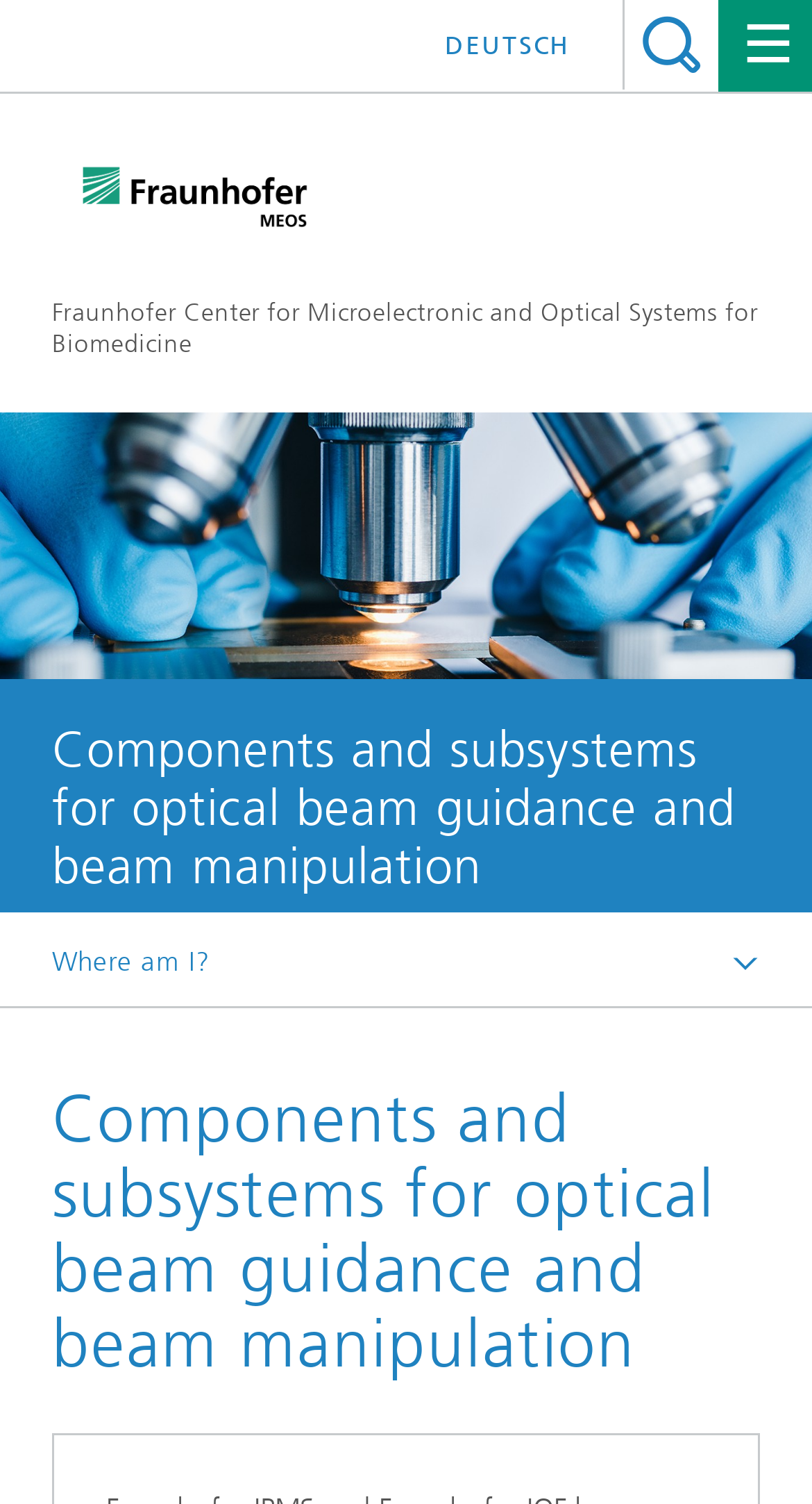Give an in-depth explanation of the webpage layout and content.

The webpage is about optical beam shaping, with a prominent search button at the top right corner. Below the search button, there is a link to the Fraunhofer Center for Microelectronic and Optical Systems for Biomedicine, which takes up most of the width of the page. 

To the right of the link, there is a language option button labeled "DEUTSCH". Next to it, there is a layout table that spans the entire width of the page. 

A large figure takes up most of the page, displaying a close-up image of a microscope in a laboratory. Above the image, there is a heading that describes the components and subsystems for optical beam guidance and beam manipulation. 

Below the image, there is a section with a "Where am I?" text, followed by links to the Homepage of Fraunhofer Center MEOS and Research and Development. Another instance of the heading "Components and subsystems for optical beam guidance and beam manipulation" appears below these links, taking up a significant portion of the page.